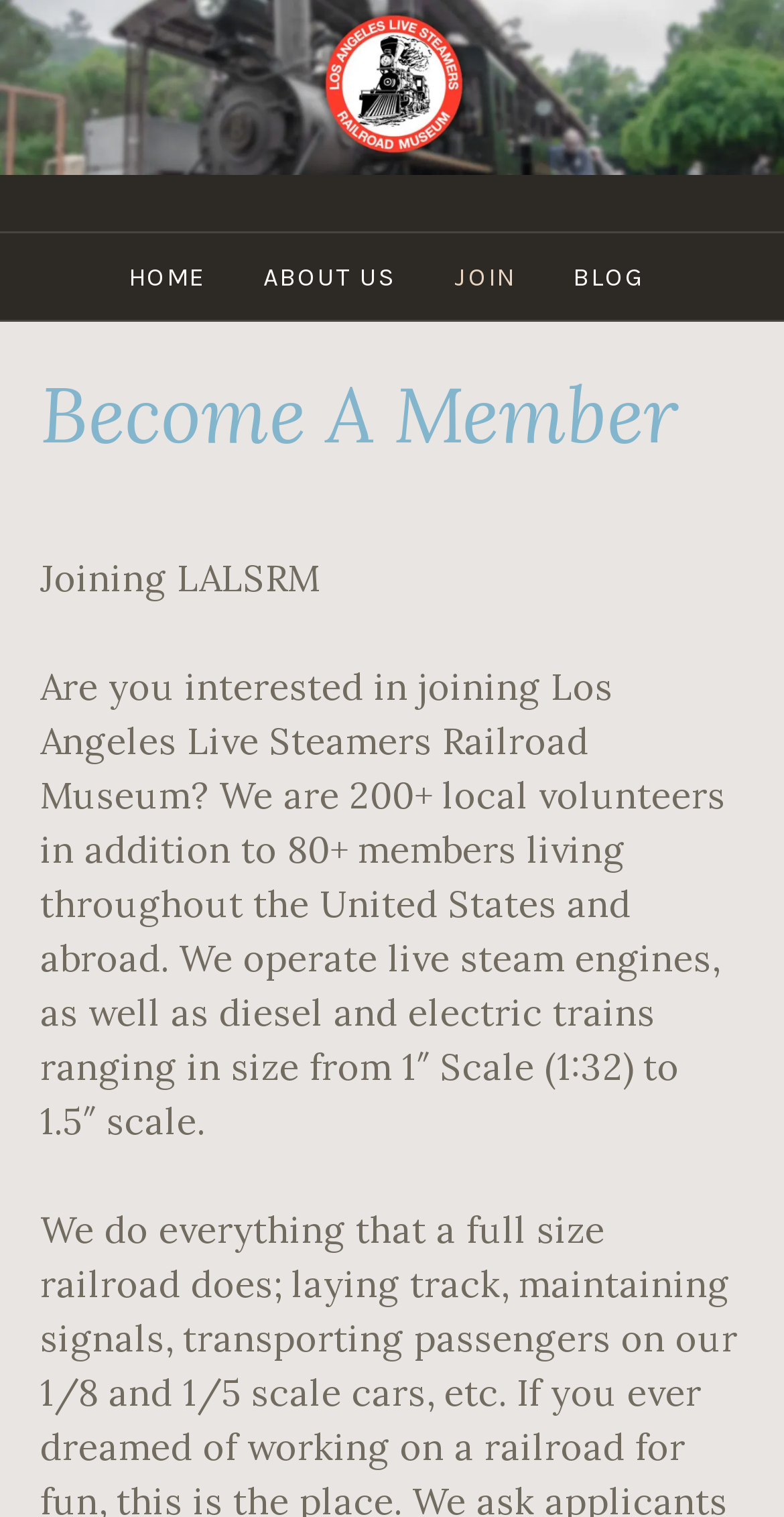Respond to the question with just a single word or phrase: 
How many volunteers are there in the museum?

200+